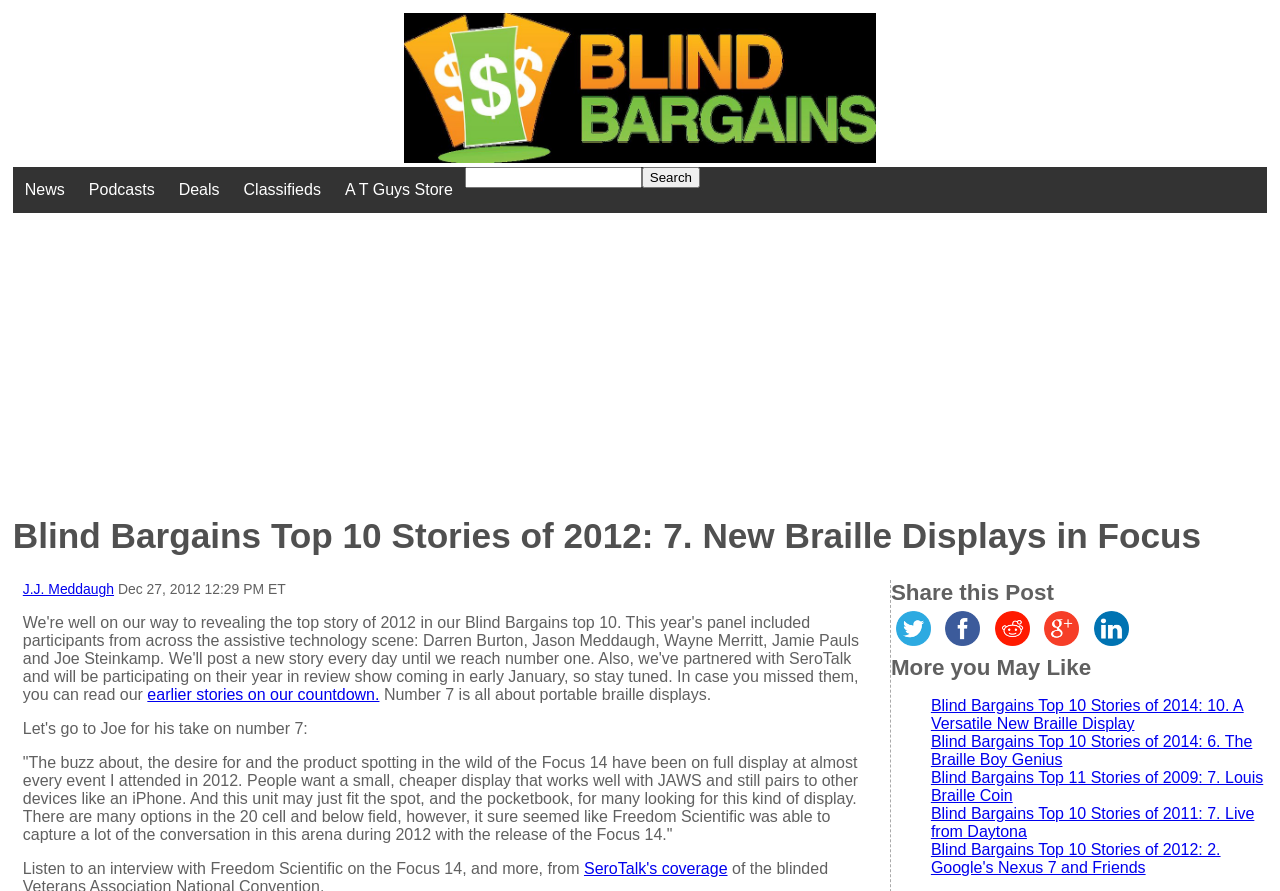Please find the bounding box for the following UI element description. Provide the coordinates in (top-left x, top-left y, bottom-right x, bottom-right y) format, with values between 0 and 1: Jobs

None